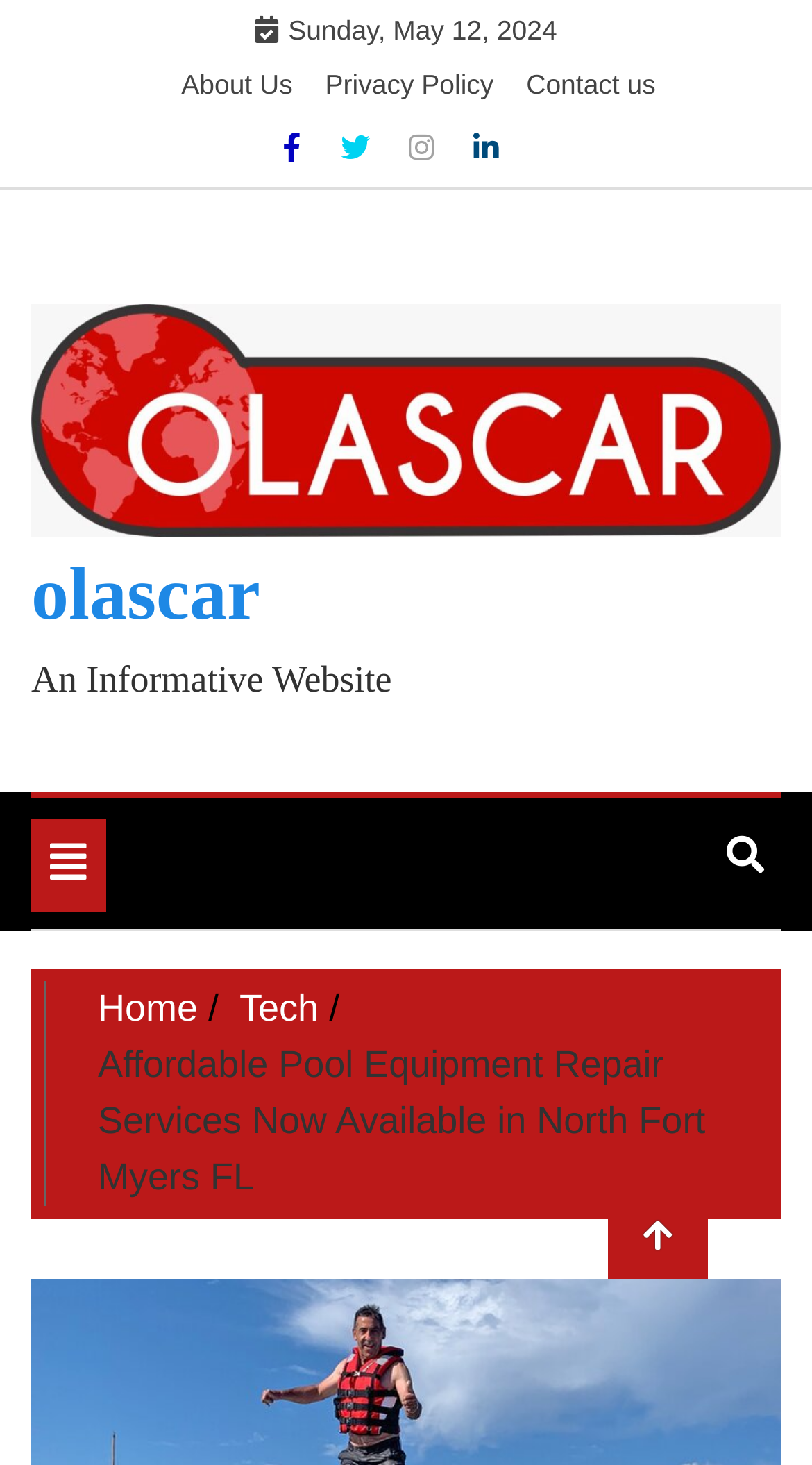Please specify the bounding box coordinates in the format (top-left x, top-left y, bottom-right x, bottom-right y), with all values as floating point numbers between 0 and 1. Identify the bounding box of the UI element described by: olascar

[0.038, 0.377, 0.32, 0.434]